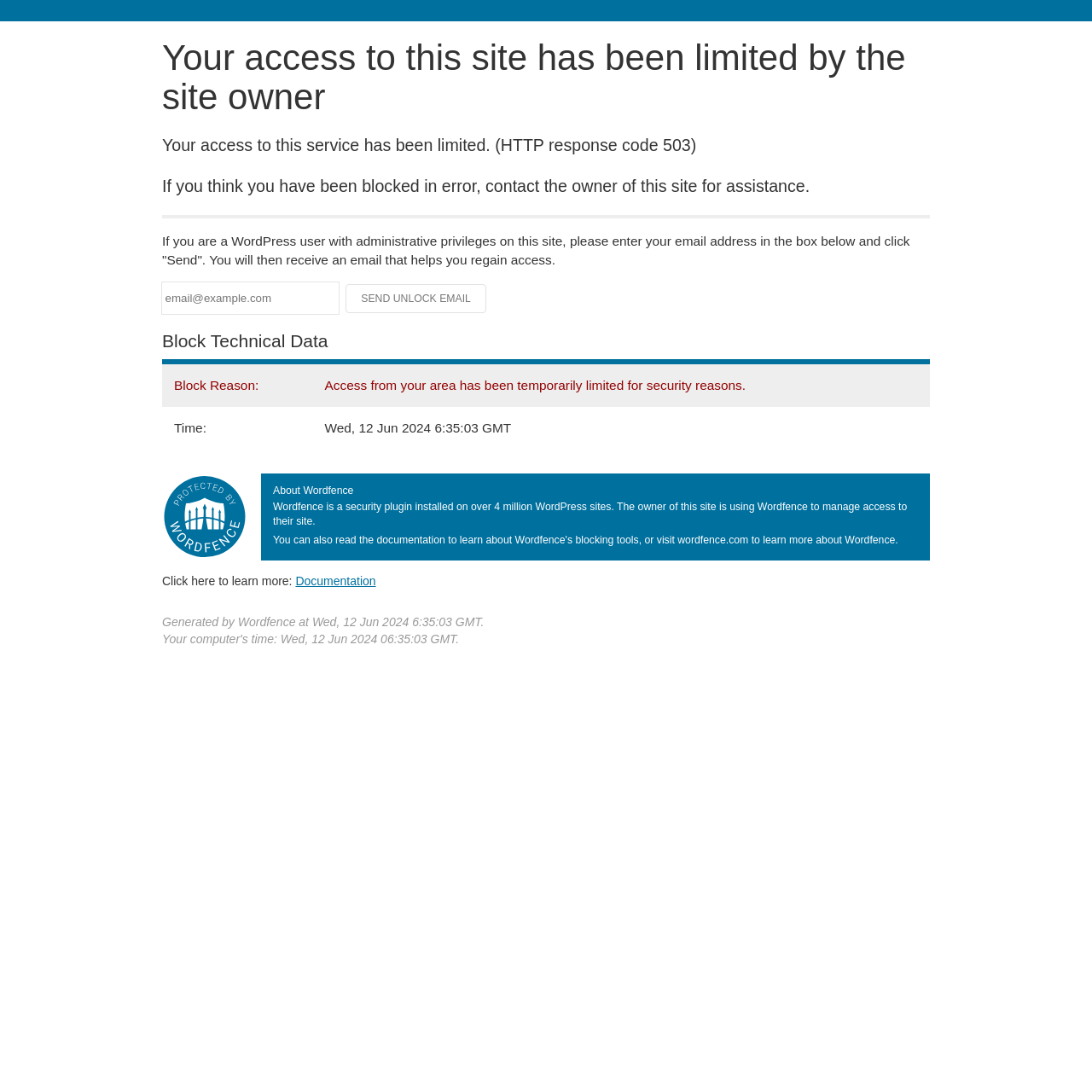Generate a thorough explanation of the webpage's elements.

This webpage appears to be a blocked access page, indicating that the user's access to the site has been limited by the site owner. At the top of the page, there is a heading that displays the same message. Below this heading, there are three paragraphs of text explaining the reason for the block, how to regain access, and what to do if you are a WordPress user with administrative privileges.

A horizontal separator line divides the top section from the rest of the page. Below the separator, there is a section where a WordPress user can enter their email address in a text box and click a "Send Unlock Email" button to regain access. The button is currently disabled.

Further down the page, there is a section titled "Block Technical Data" that displays information about the block in a table format. The table has two rows, each with a header and a cell containing information about the block reason and time.

To the right of the table, there is an image. Below the image, there is a section about Wordfence, a security plugin installed on over 4 million WordPress sites. This section includes a heading, a paragraph of text, and a link to learn more about Wordfence.

At the bottom of the page, there are two lines of text, one indicating that the page was generated by Wordfence and the other displaying the date and time the page was generated.